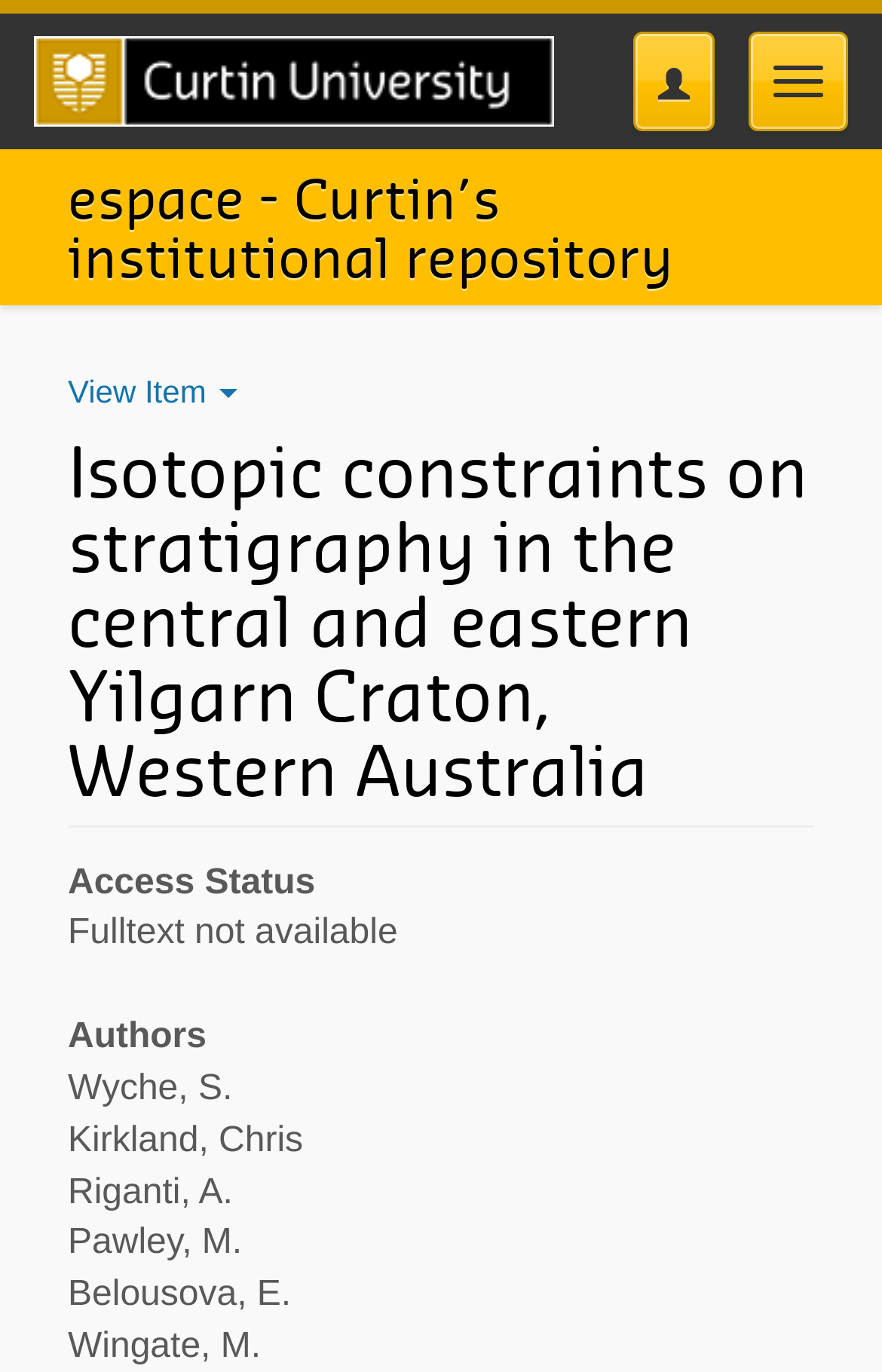How many authors are listed?
Carefully examine the image and provide a detailed answer to the question.

I counted the number of StaticText elements with author names, which are 'Wyche, S.', 'Kirkland, Chris', 'Riganti, A.', 'Pawley, M.', and 'Belousova, E.'. There are 5 authors listed.